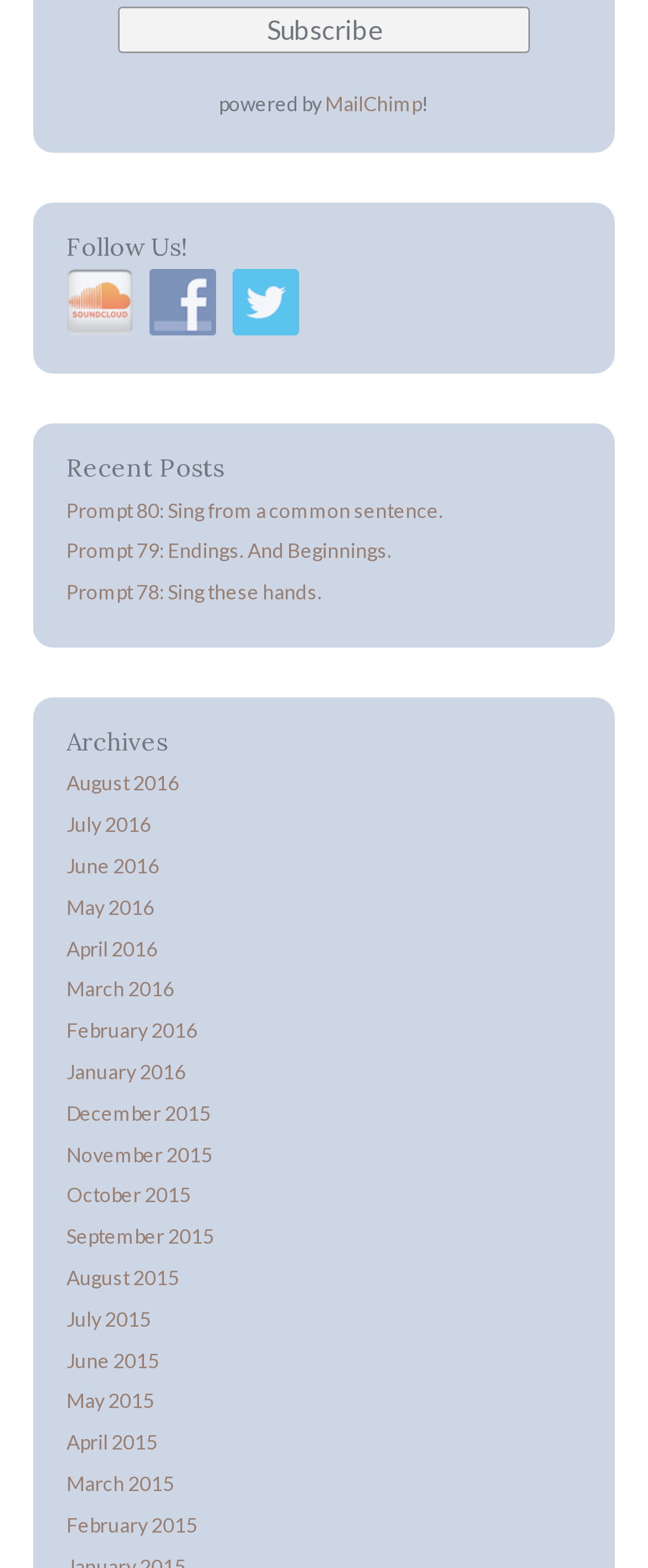Identify the bounding box coordinates of the part that should be clicked to carry out this instruction: "Follow Us on Twitter".

[0.359, 0.182, 0.487, 0.202]